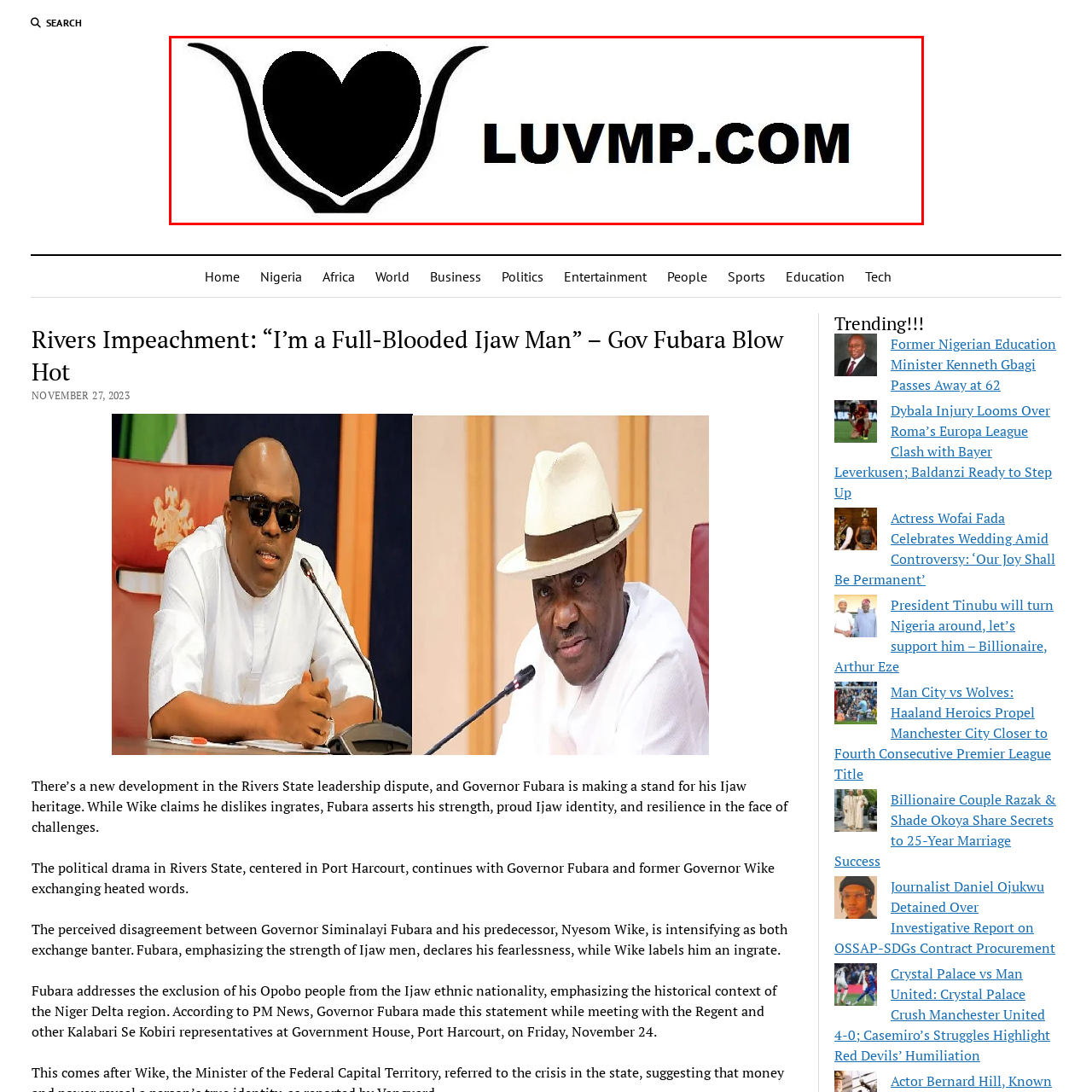Describe all the elements and activities occurring in the red-outlined area of the image extensively.

The image features the logo of Luvmp.com, prominently displayed with a stylized heart design above the website name. This emblematic logo combines a bold, modern aesthetic that communicates a sense of connection and community. The heart symbolizes love and engagement, aligning with the platform’s focus on entertainment and news. The website name "Luvmp.com" is presented in strong, clear typography, ensuring visibility and brand recognition. This logo serves as a visual anchor on the webpage, inviting users to explore its content, particularly related to trending topics, entertainment news, and political updates.